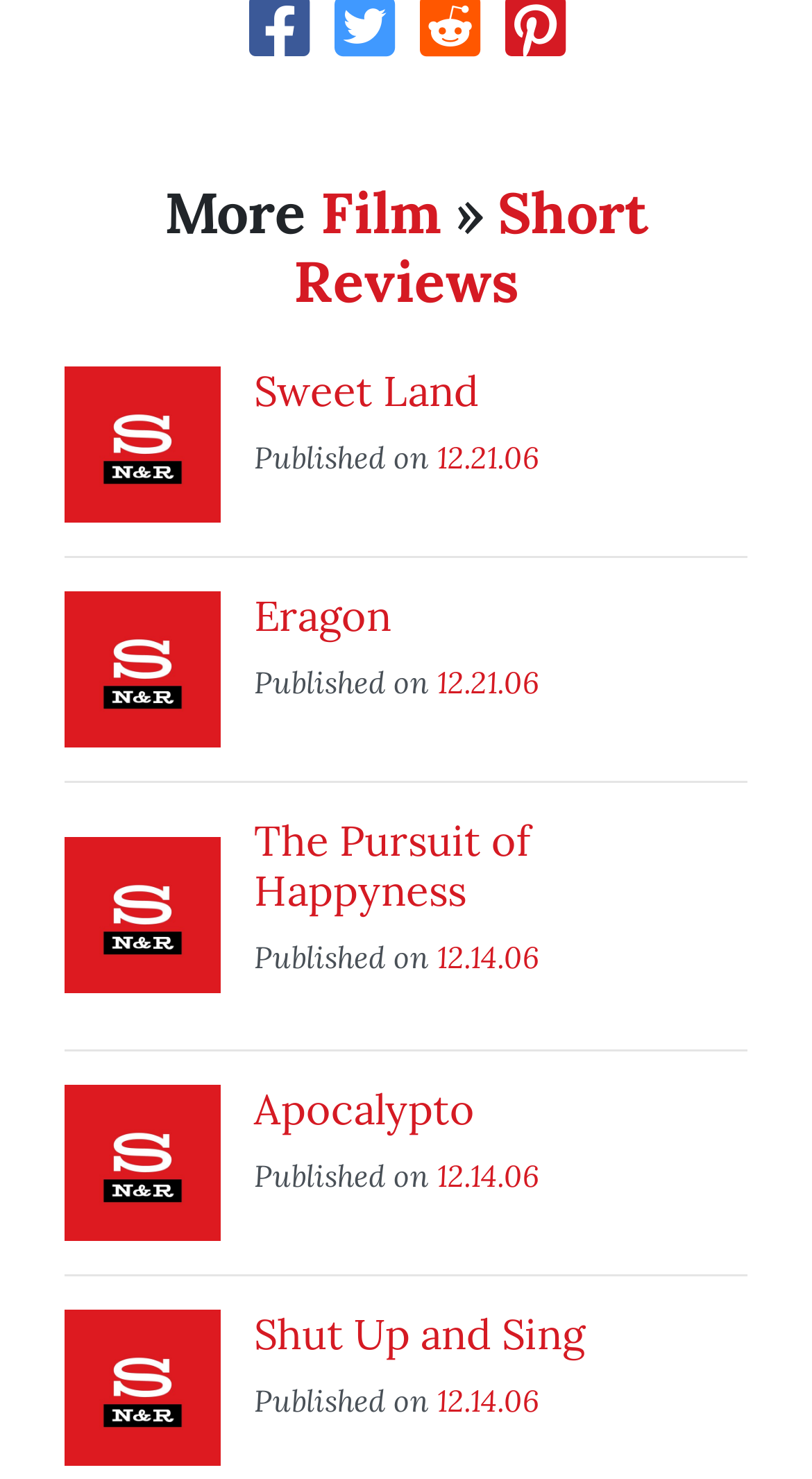What is the position of the image for 'Shut Up and Sing'?
Look at the screenshot and respond with a single word or phrase.

Top-left